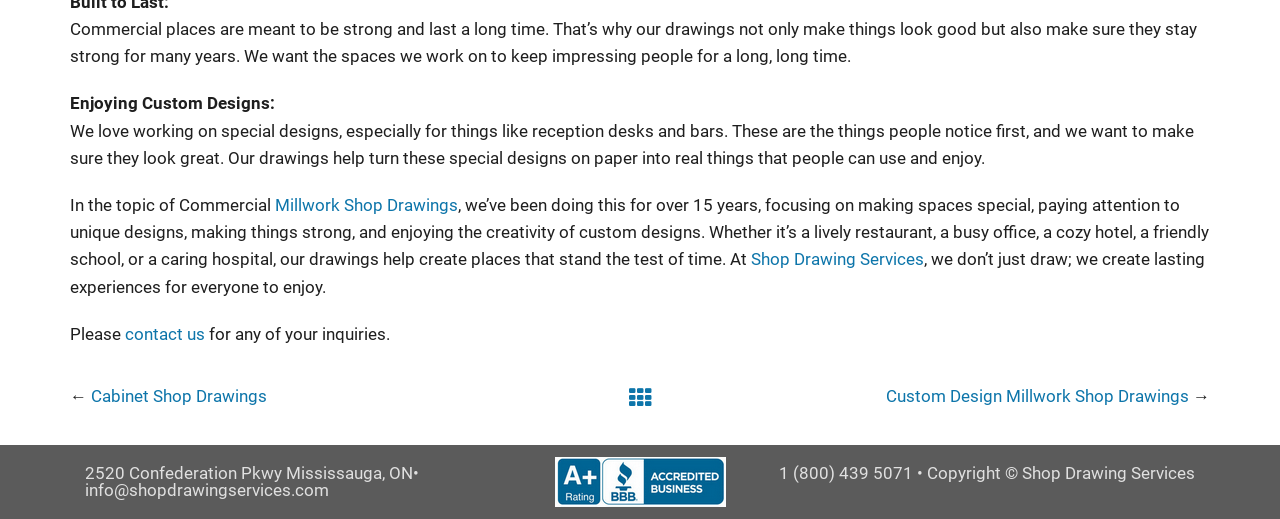Use a single word or phrase to respond to the question:
What is the purpose of the company's drawings?

To create lasting experiences